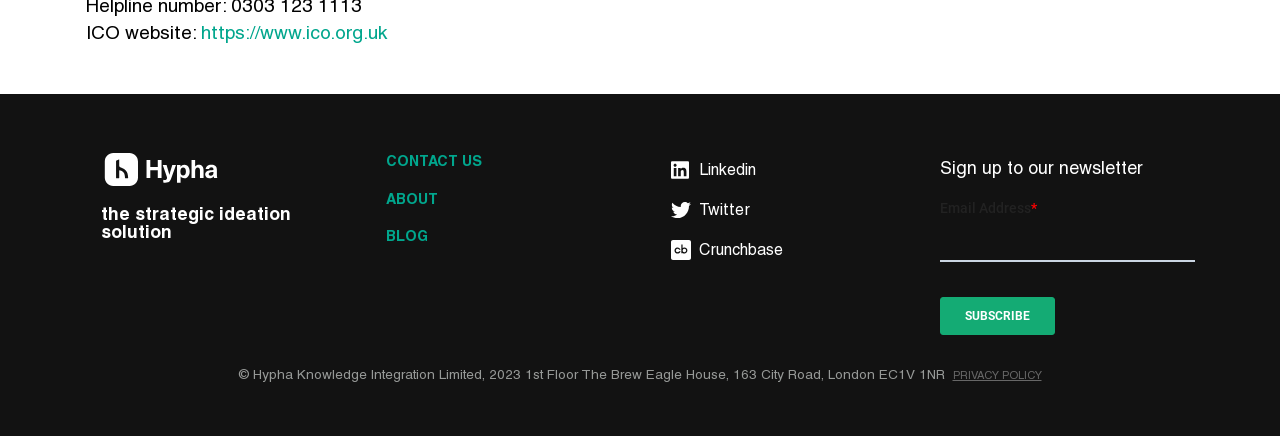What is the company name mentioned in the footer?
Based on the image, give a one-word or short phrase answer.

Hypha Knowledge Integration Limited